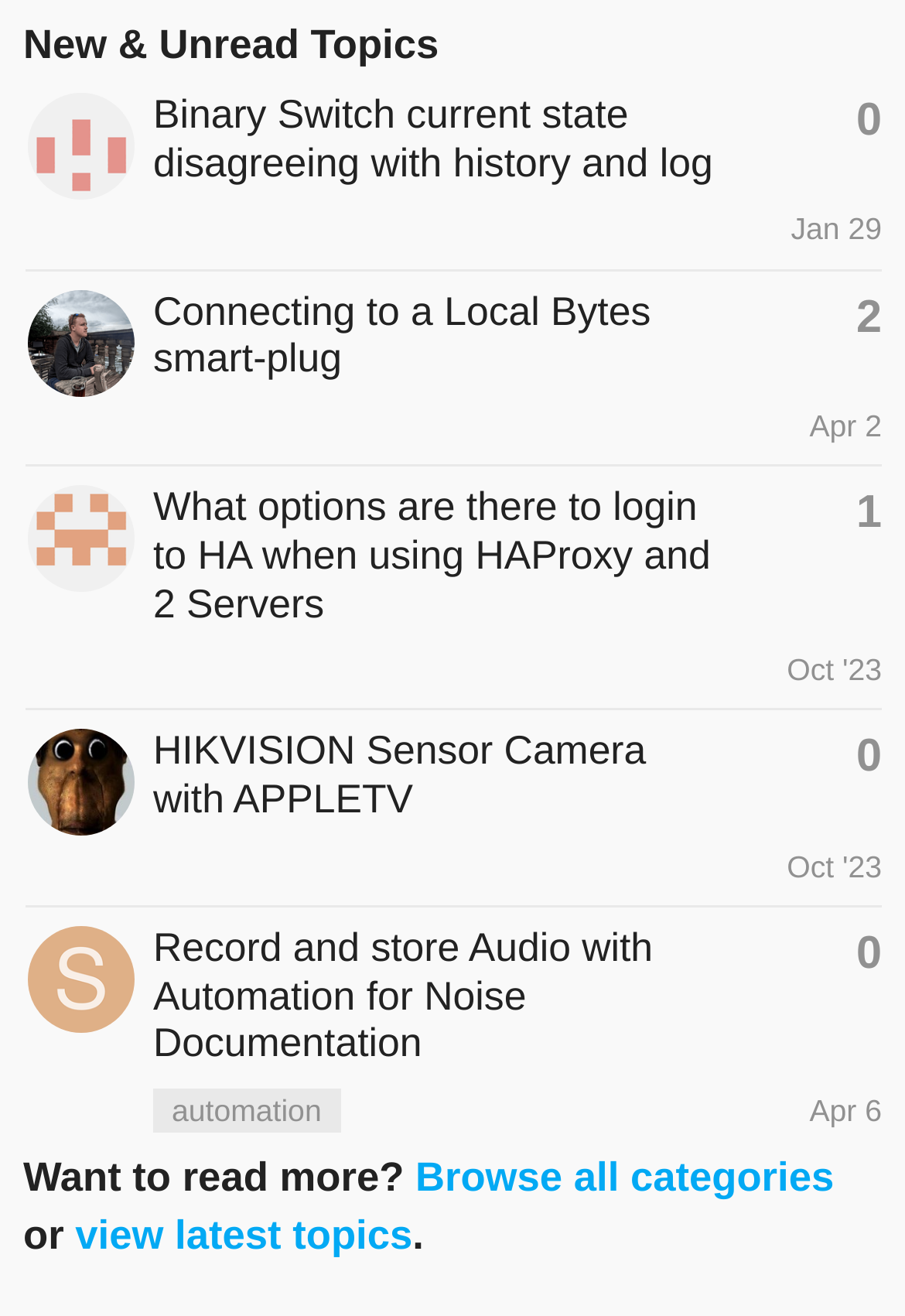Provide the bounding box coordinates of the section that needs to be clicked to accomplish the following instruction: "Browse all categories."

[0.459, 0.877, 0.922, 0.912]